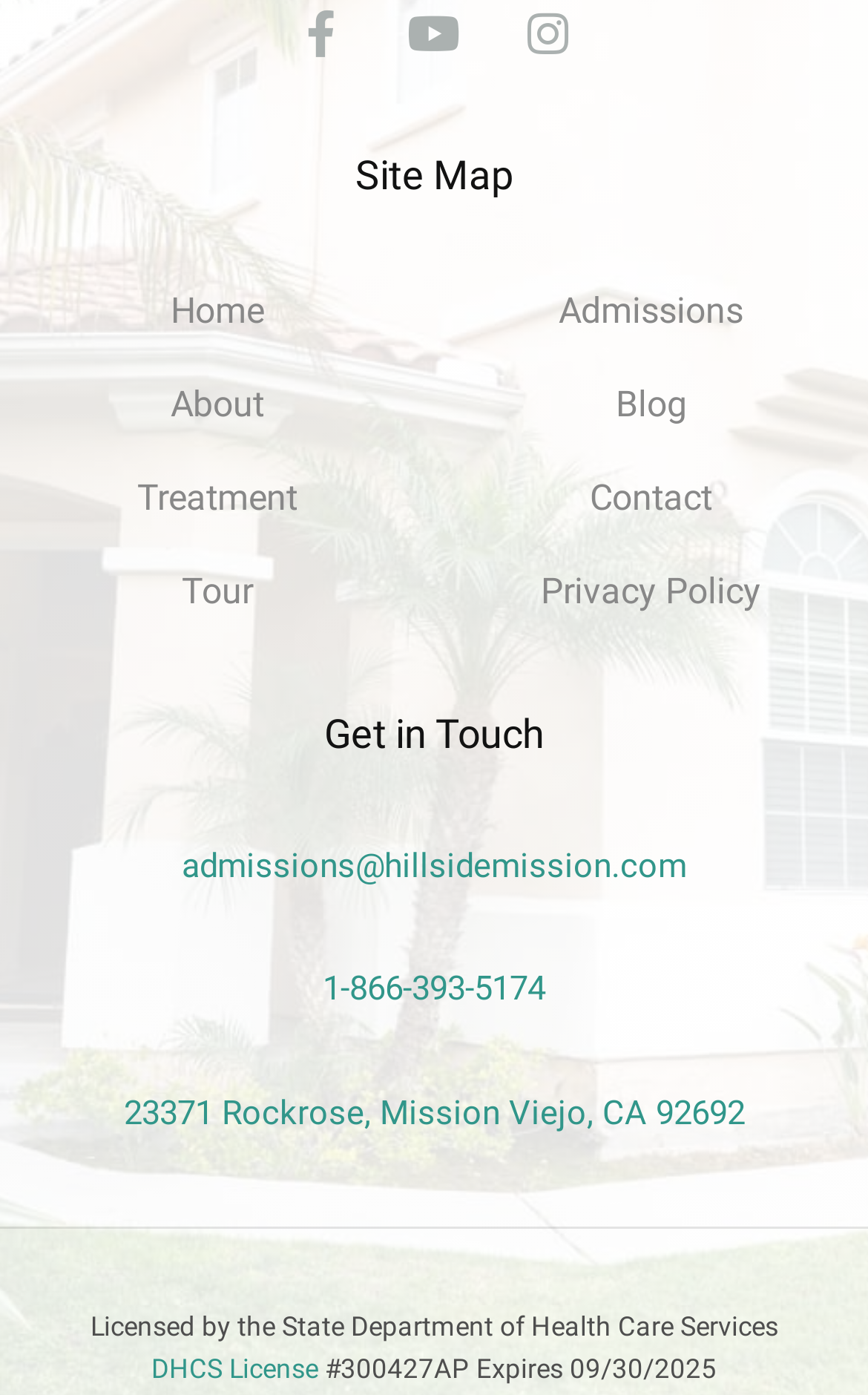Using the element description: "News!", determine the bounding box coordinates for the specified UI element. The coordinates should be four float numbers between 0 and 1, [left, top, right, bottom].

None